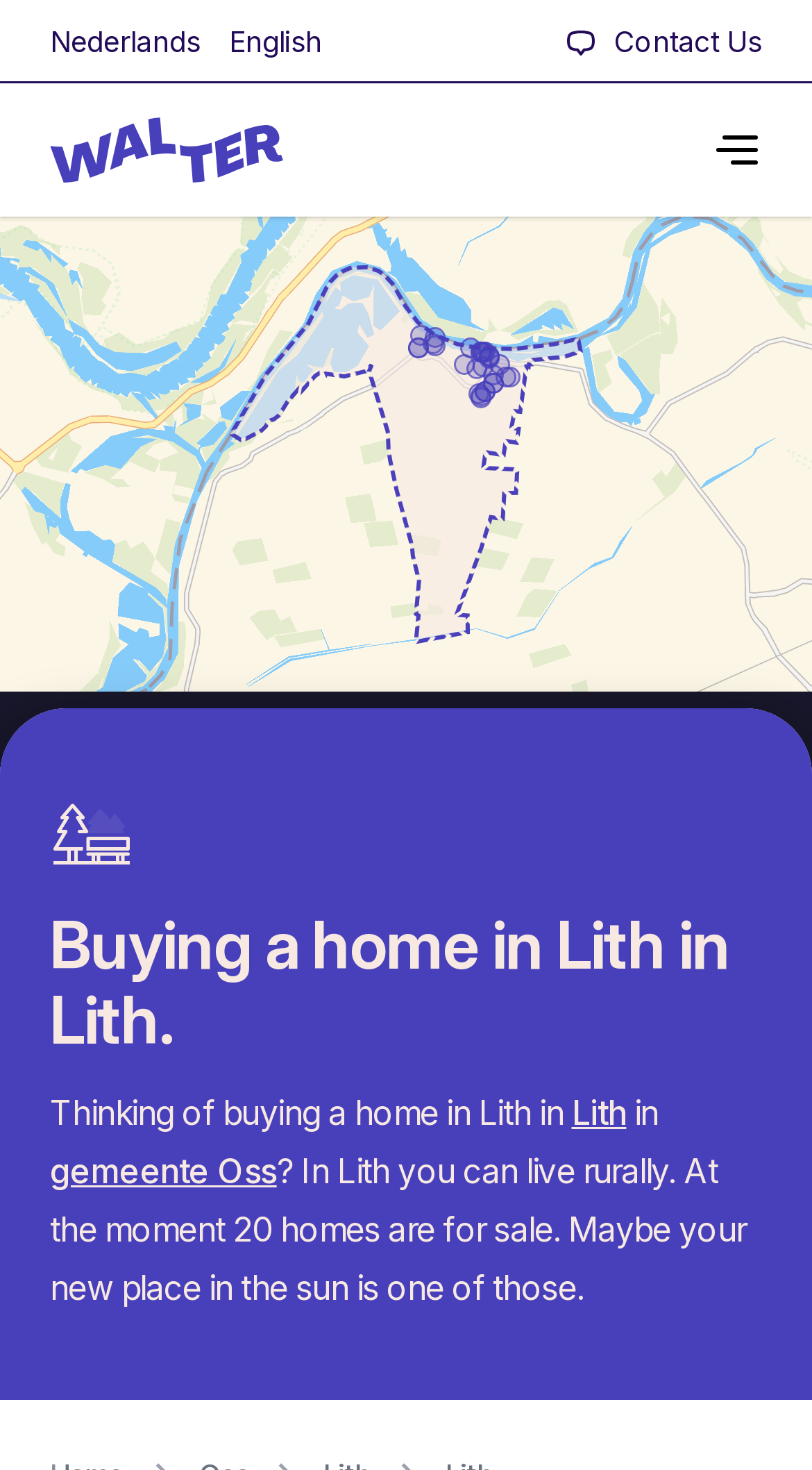Using the information shown in the image, answer the question with as much detail as possible: What is the purpose of Walter on this webpage?

I inferred this information from the meta description, which states 'Walter helps you make a bid with data-driven price recommendations.'